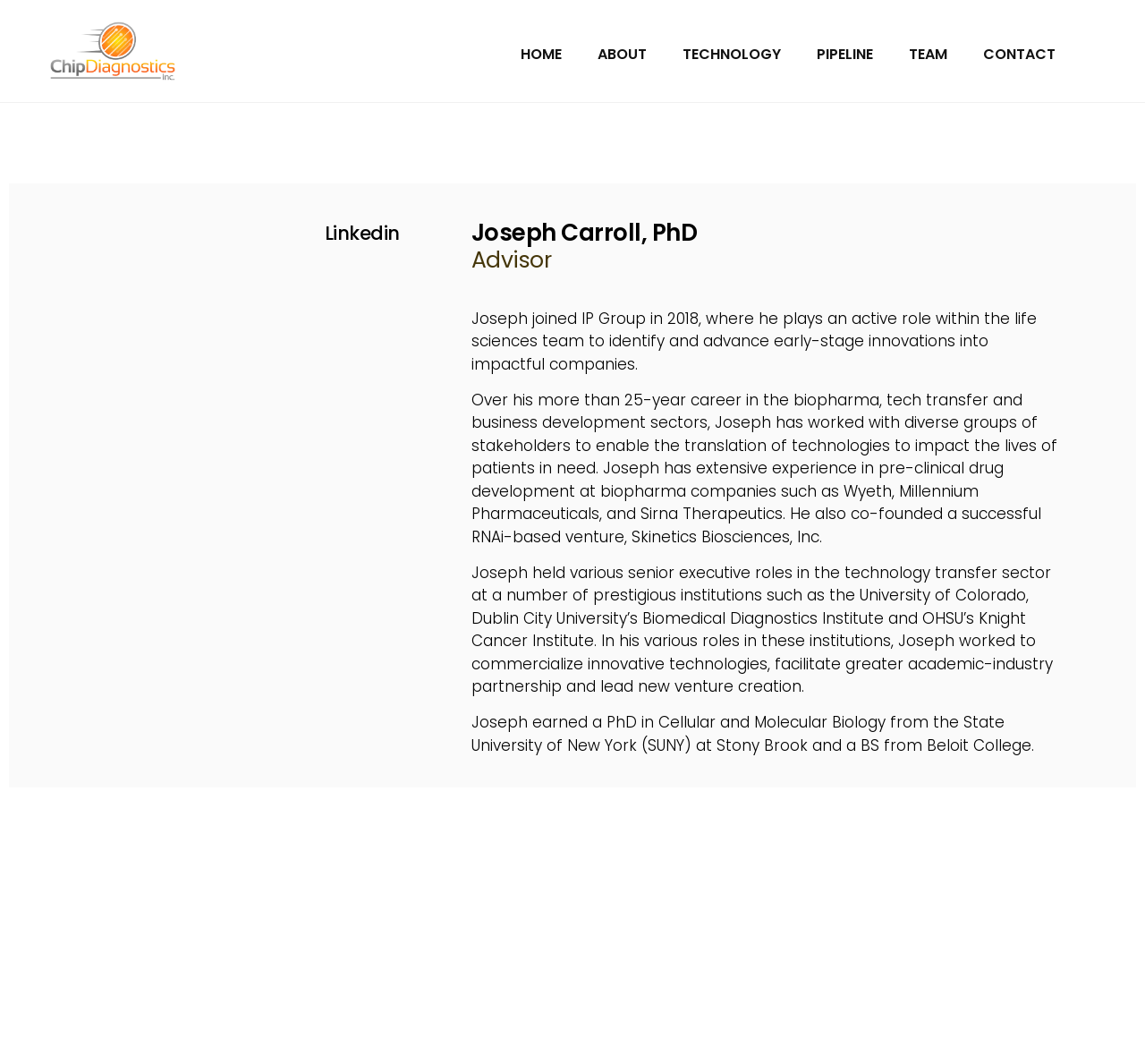Explain the webpage in detail.

The webpage is about Joseph Carroll, PhD, and his background in chip diagnostics. At the top left of the page, there is a logo of Chip Diagnostics, which is an image. Next to the logo, there are six navigation links: HOME, ABOUT, TECHNOLOGY, PIPELINE, TEAM, and CONTACT, arranged horizontally.

Below the navigation links, there are three headings: "Linkedin", "Joseph Carroll, PhD", and "Advisor", positioned in a vertical column. The "Linkedin" heading is located at the top, followed by "Joseph Carroll, PhD" and then "Advisor".

Under the headings, there are four paragraphs of text that describe Joseph Carroll's career and experience. The text is positioned in a single column, with each paragraph building upon the previous one to provide a comprehensive overview of Joseph's background. The text describes his role at IP Group, his experience in the biopharma and tech transfer sectors, his senior executive roles at various institutions, and his educational background.

Overall, the webpage has a simple and organized layout, with a clear focus on presenting Joseph Carroll's professional profile and experience in the field of chip diagnostics.